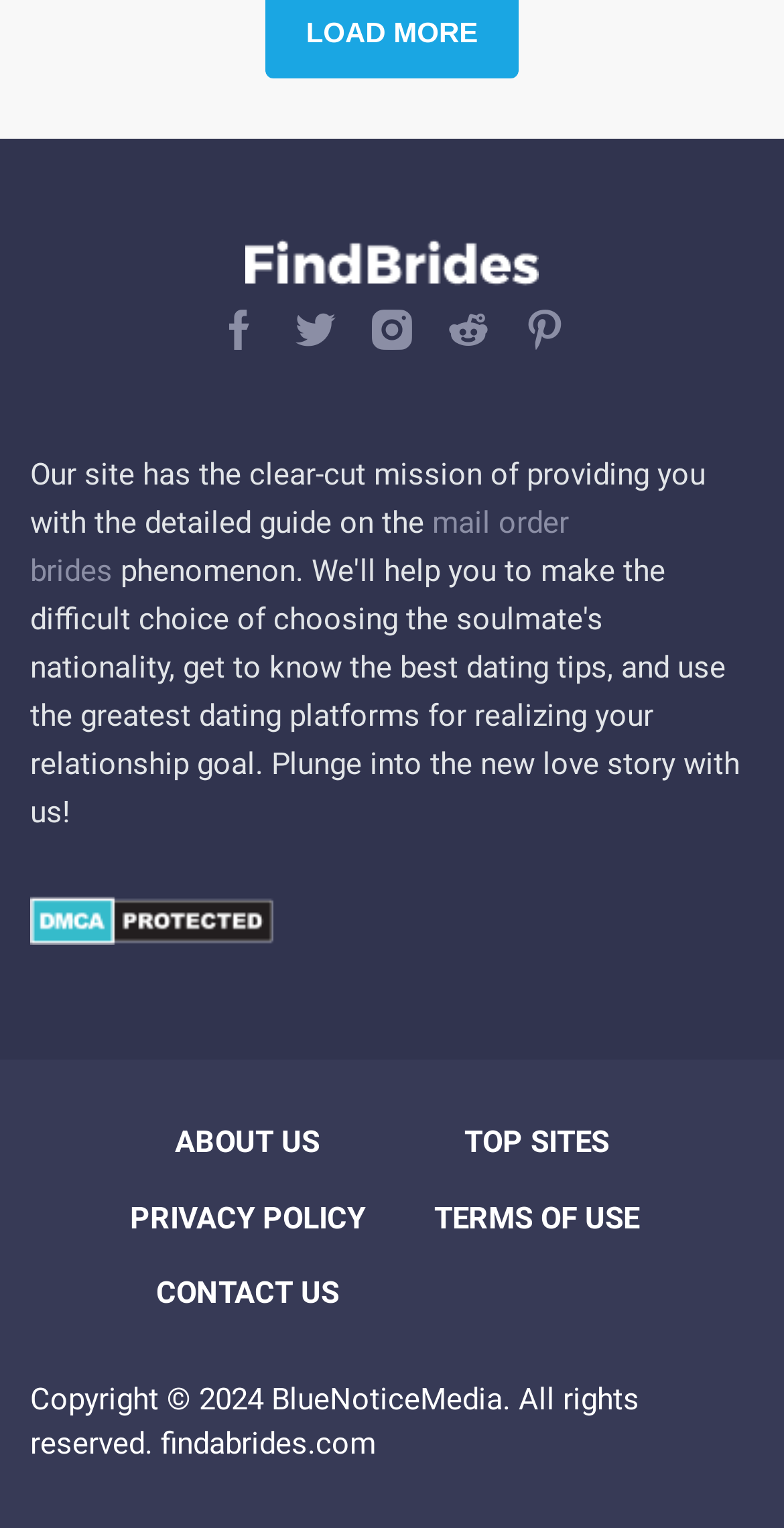What is the purpose of the website?
Based on the image, answer the question in a detailed manner.

The purpose of the website can be determined by looking at the StaticText element with the text 'Our site has the clear-cut mission of providing you with the detailed guide on the...' which is located near the top of the webpage, indicating that the website aims to provide a detailed guide on a specific topic.